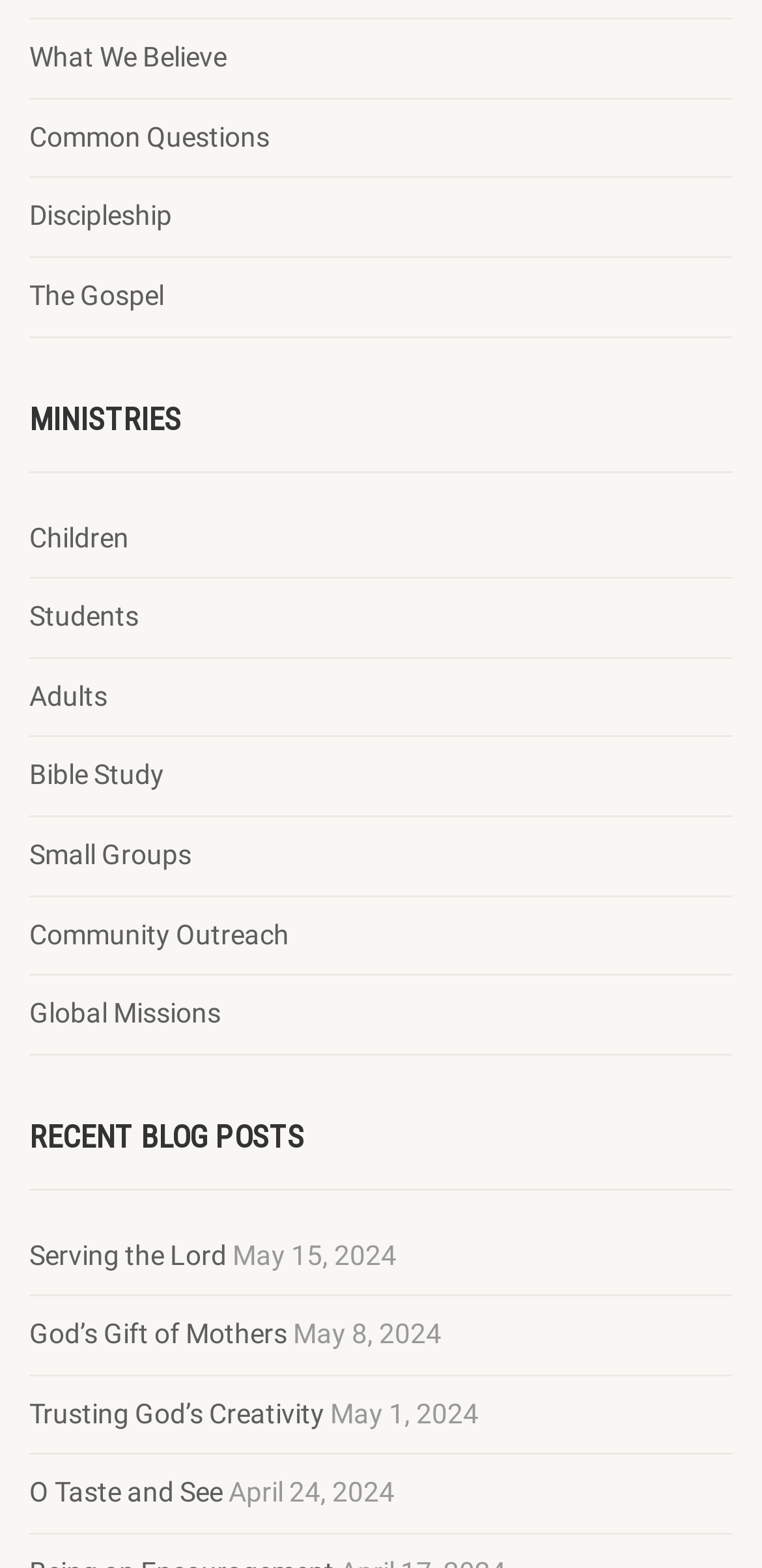Can you give a comprehensive explanation to the question given the content of the image?
How many recent blog posts are listed?

I counted the number of link elements with titles and corresponding dates, and found that there are 5 recent blog posts listed, including 'Serving the Lord', 'God’s Gift of Mothers', 'Trusting God’s Creativity', 'O Taste and See', and one more.